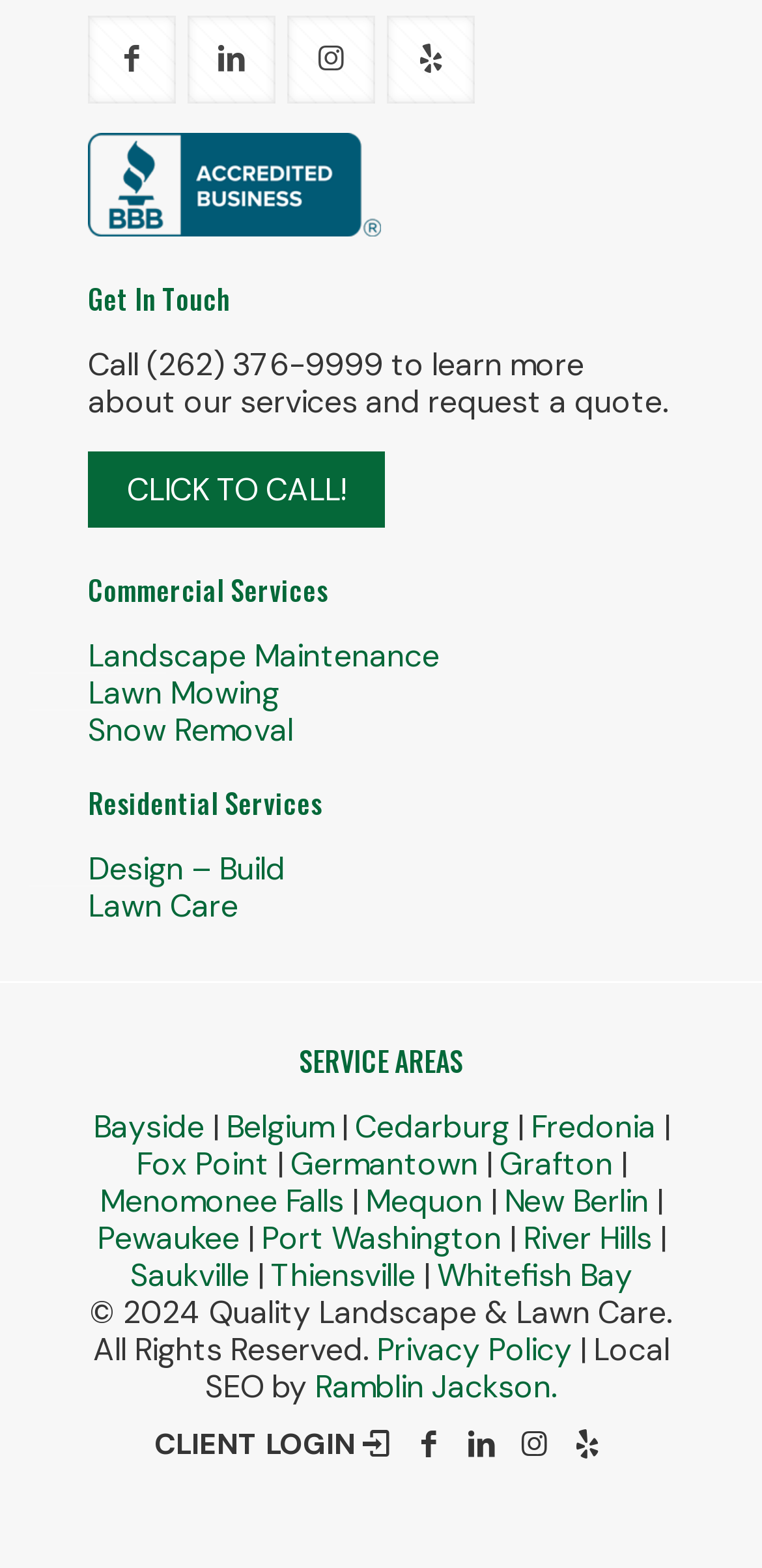Determine the bounding box coordinates for the UI element described. Format the coordinates as (top-left x, top-left y, bottom-right x, bottom-right y) and ensure all values are between 0 and 1. Element description: Design – Build

[0.115, 0.542, 0.885, 0.565]